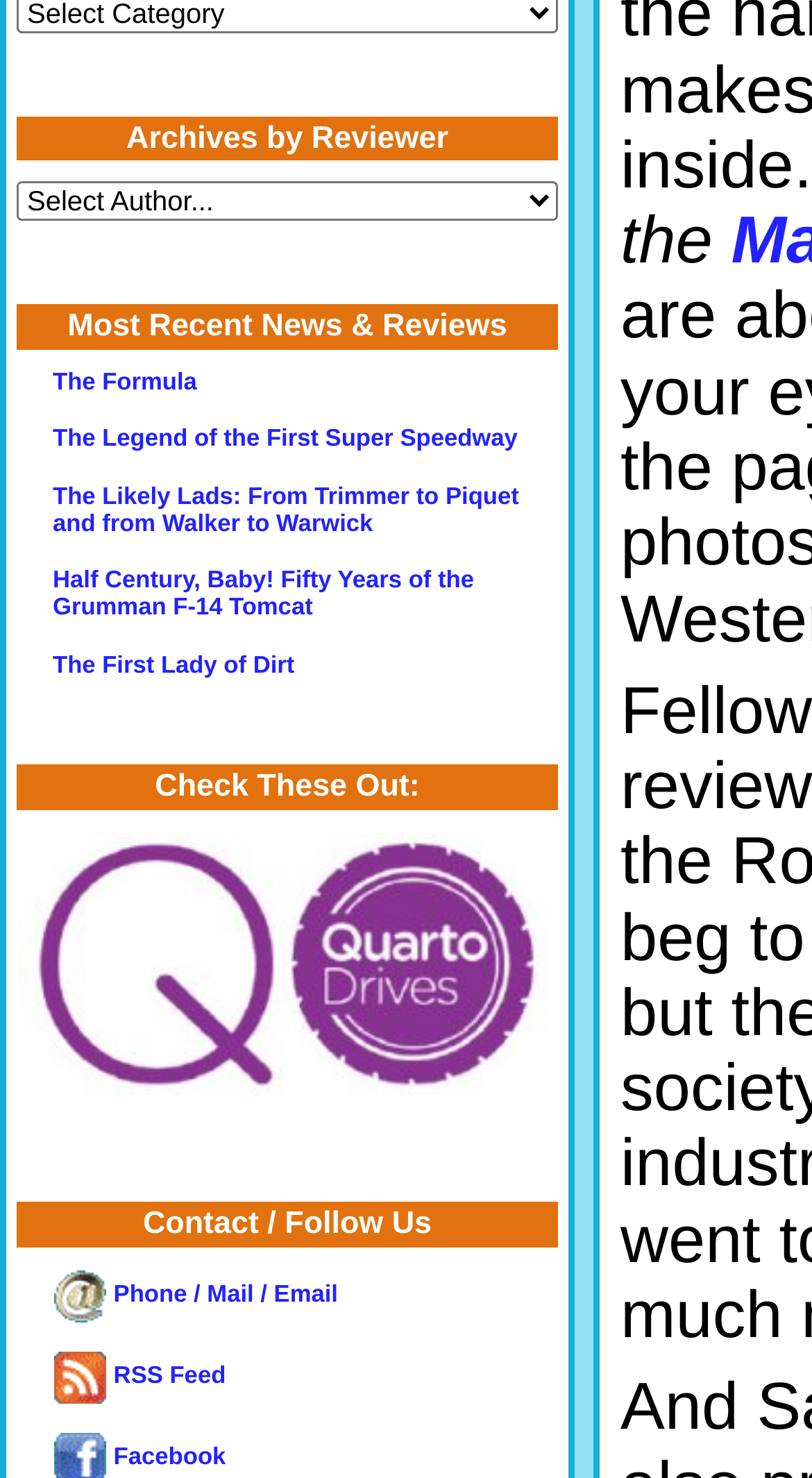How many ways are there to contact or follow the website?
Please provide a single word or phrase as the answer based on the screenshot.

4